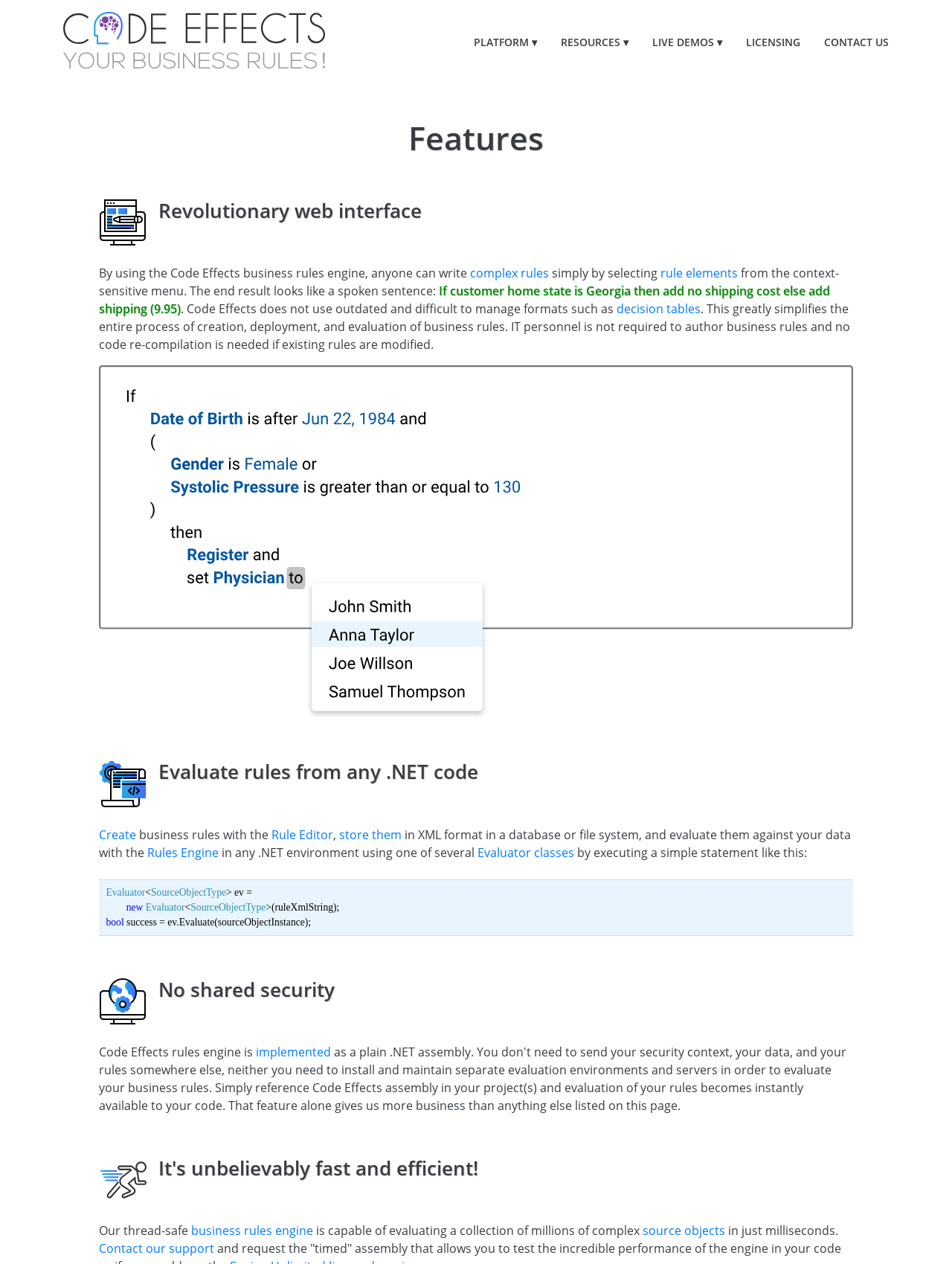Locate the bounding box of the UI element described by: "Licensing" in the given webpage screenshot.

[0.784, 0.021, 0.841, 0.046]